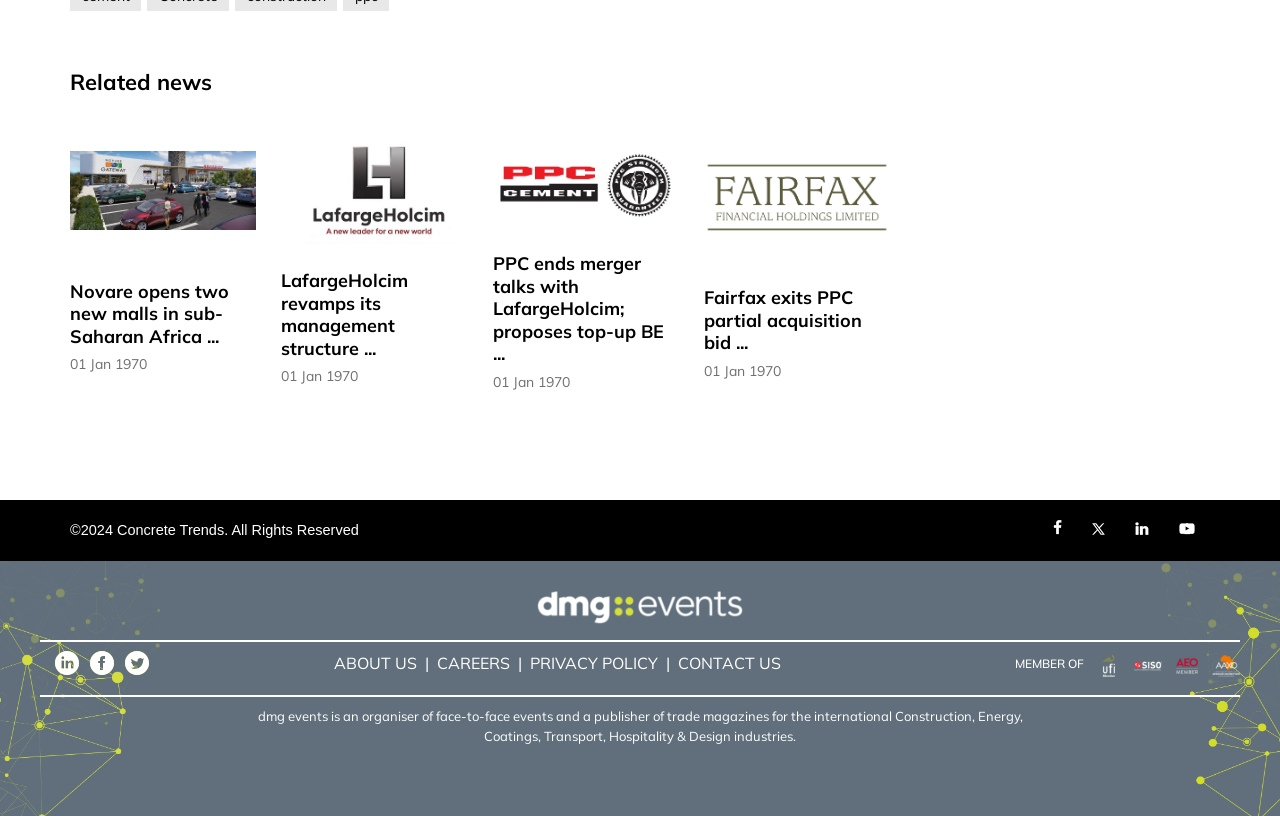What is the copyright year of the webpage content?
Provide a one-word or short-phrase answer based on the image.

2024